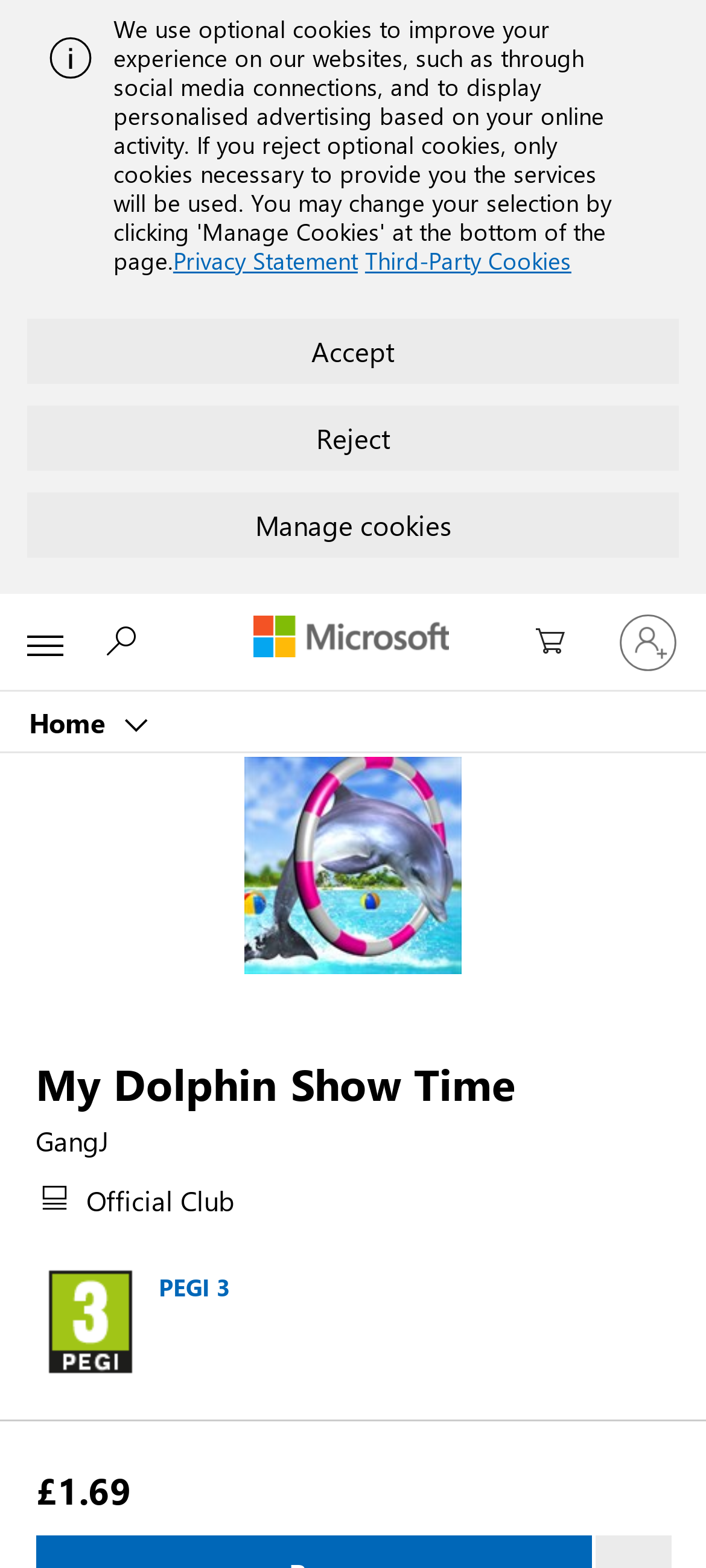Determine the bounding box coordinates for the region that must be clicked to execute the following instruction: "Search Microsoft.com".

[0.136, 0.39, 0.223, 0.427]